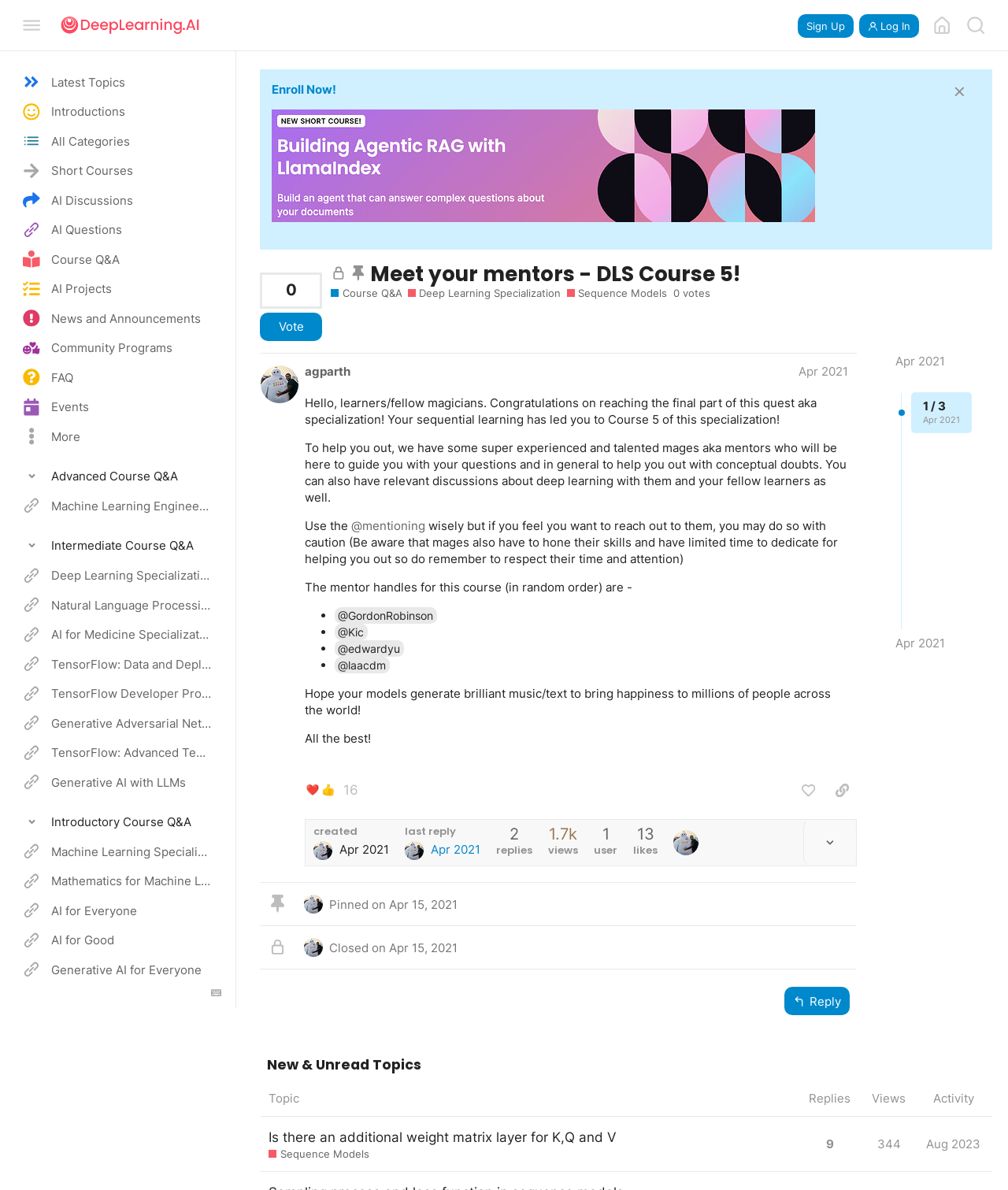Generate a thorough explanation of the webpage's elements.

This webpage appears to be a course page for a Deep Learning Specialization, specifically Course 5. At the top, there is a header section with a button to expand or collapse the sidebar, a link to DeepLearning.AI, and buttons to sign up or log in. 

Below the header, there is a section with multiple links to different topics, including Latest Topics, Introductions, All Categories, and more. Each of these links has a small icon next to it. 

To the right of this section, there is a sidebar with multiple sections. The first section has links to different courses, including Machine Learning Engineering for Production (MLOps) Specialization, Deep Learning Specialization, and more. Each of these links also has a small icon next to it. 

Below this section, there are more links to different courses and specializations, including Natural Language Processing Specialization, AI for Medicine Specialization, and more. 

Further down the sidebar, there are buttons to expand or collapse sections for Introductory Course Q&A, Advanced Course Q&A, and Intermediate Course Q&A. 

At the bottom of the sidebar, there are links to different tags, including ai-discussions, short-course, and more. Each of these links also has a small icon next to it.